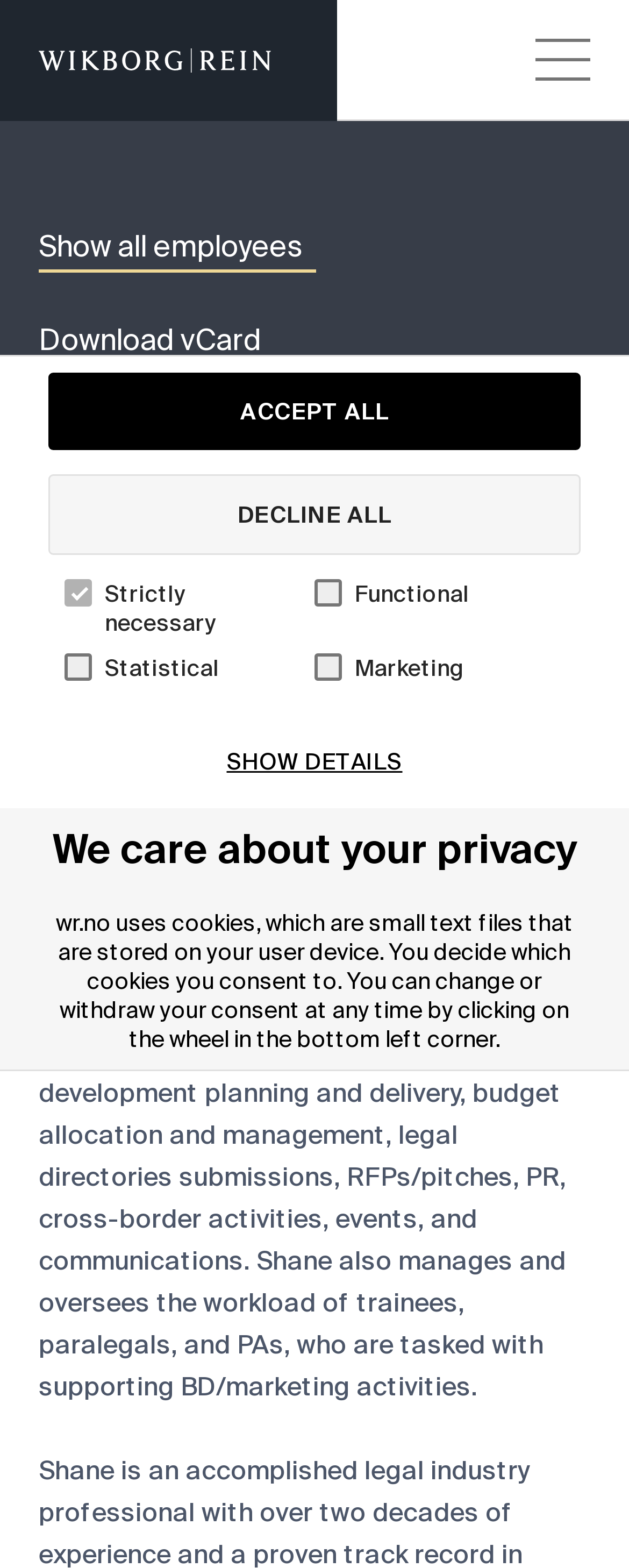Use a single word or phrase to answer the question:
How many offices are listed on the webpage?

6